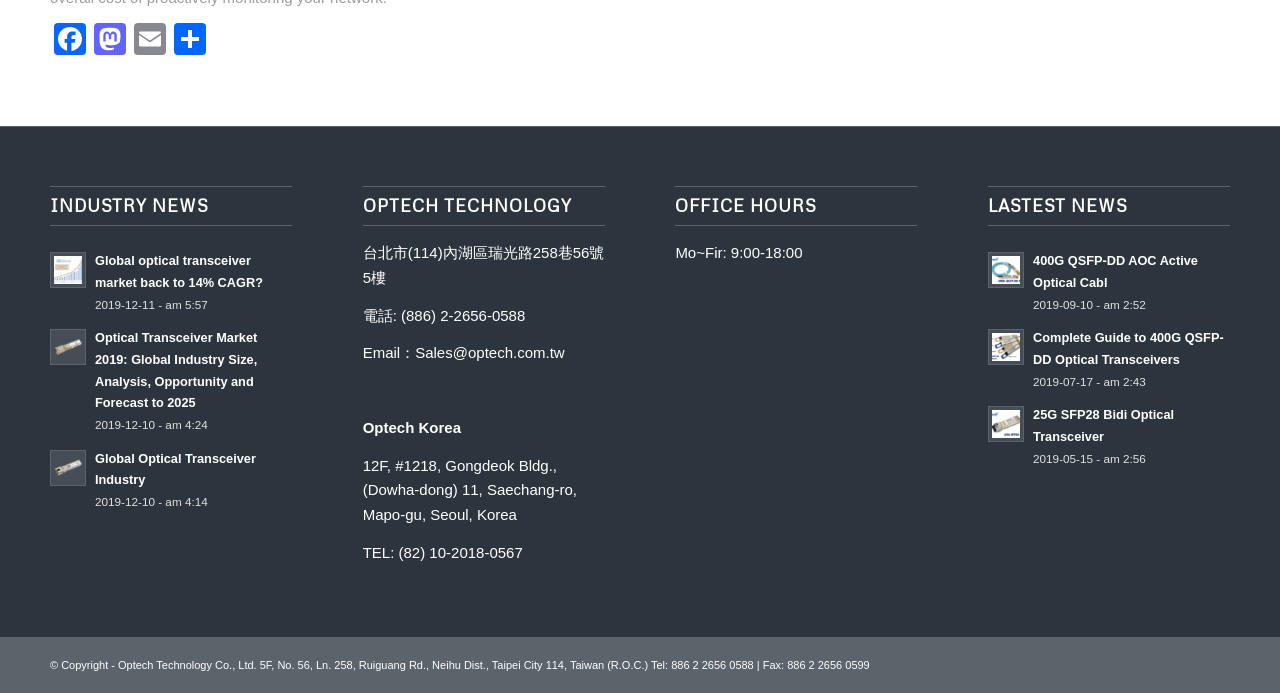Determine the bounding box coordinates of the clickable element to achieve the following action: 'Read Definition of 400G QSFP-DD Transceivers'. Provide the coordinates as four float values between 0 and 1, formatted as [left, top, right, bottom].

[0.772, 0.475, 0.8, 0.527]